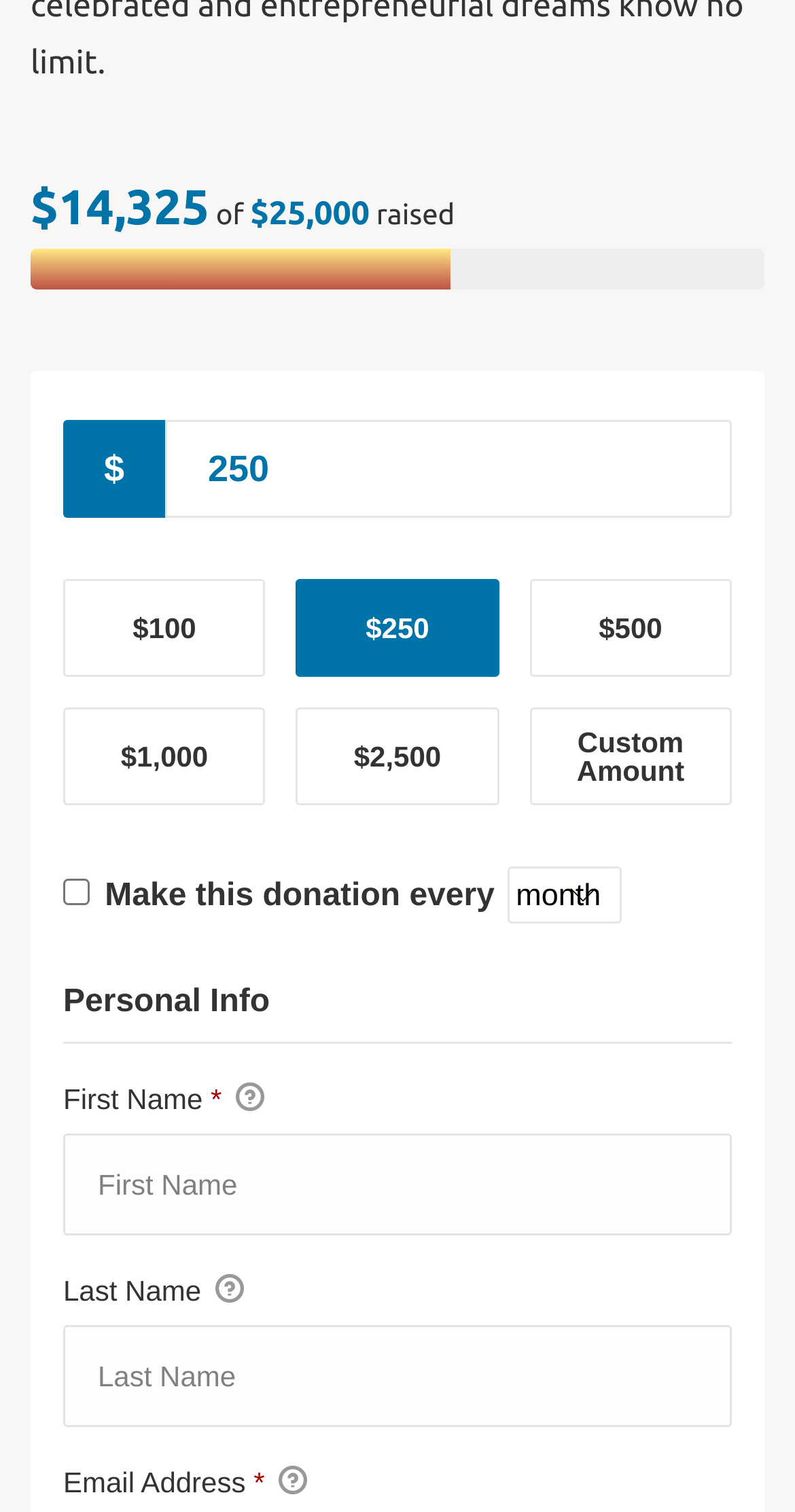Can you find the bounding box coordinates for the element to click on to achieve the instruction: "Select a donation amount of $100"?

[0.079, 0.383, 0.334, 0.448]